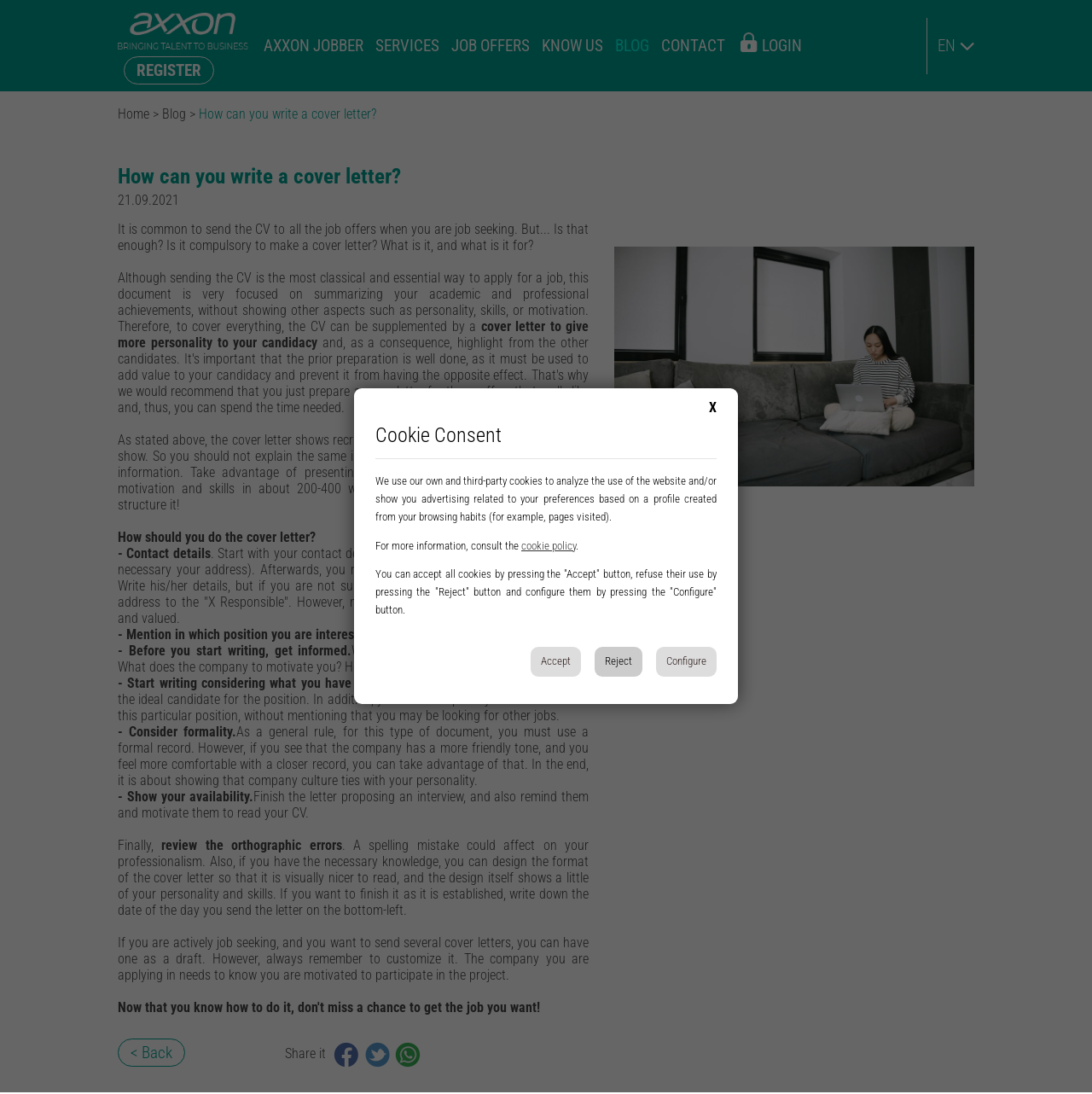Analyze the image and deliver a detailed answer to the question: What should be included in a cover letter?

The webpage suggests that a cover letter should include contact details, the position being applied for, and motivation for the particular position, as well as other information gathered from research about the company.